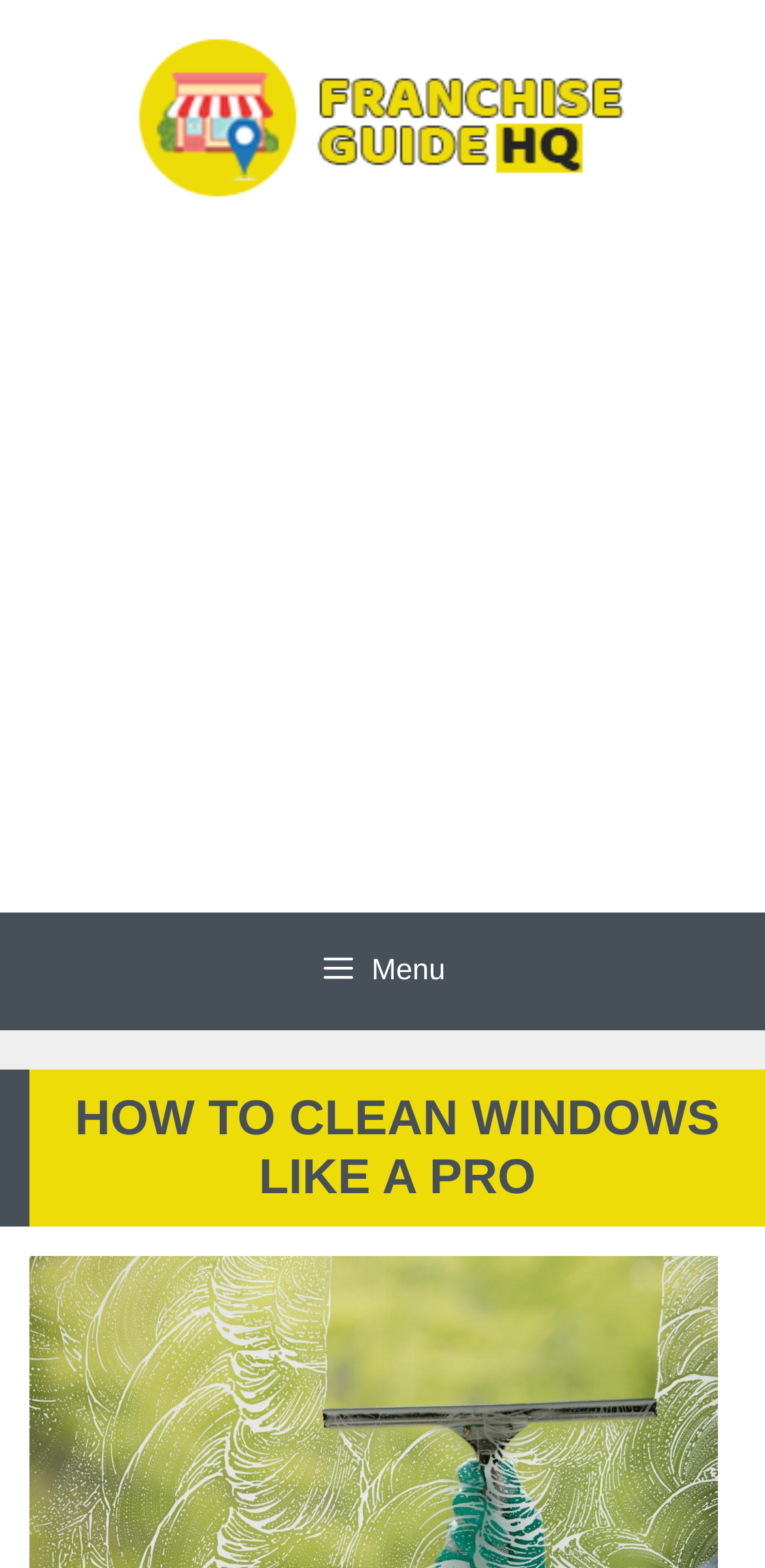Please give a concise answer to this question using a single word or phrase: 
What is the position of the banner element?

Top of the page